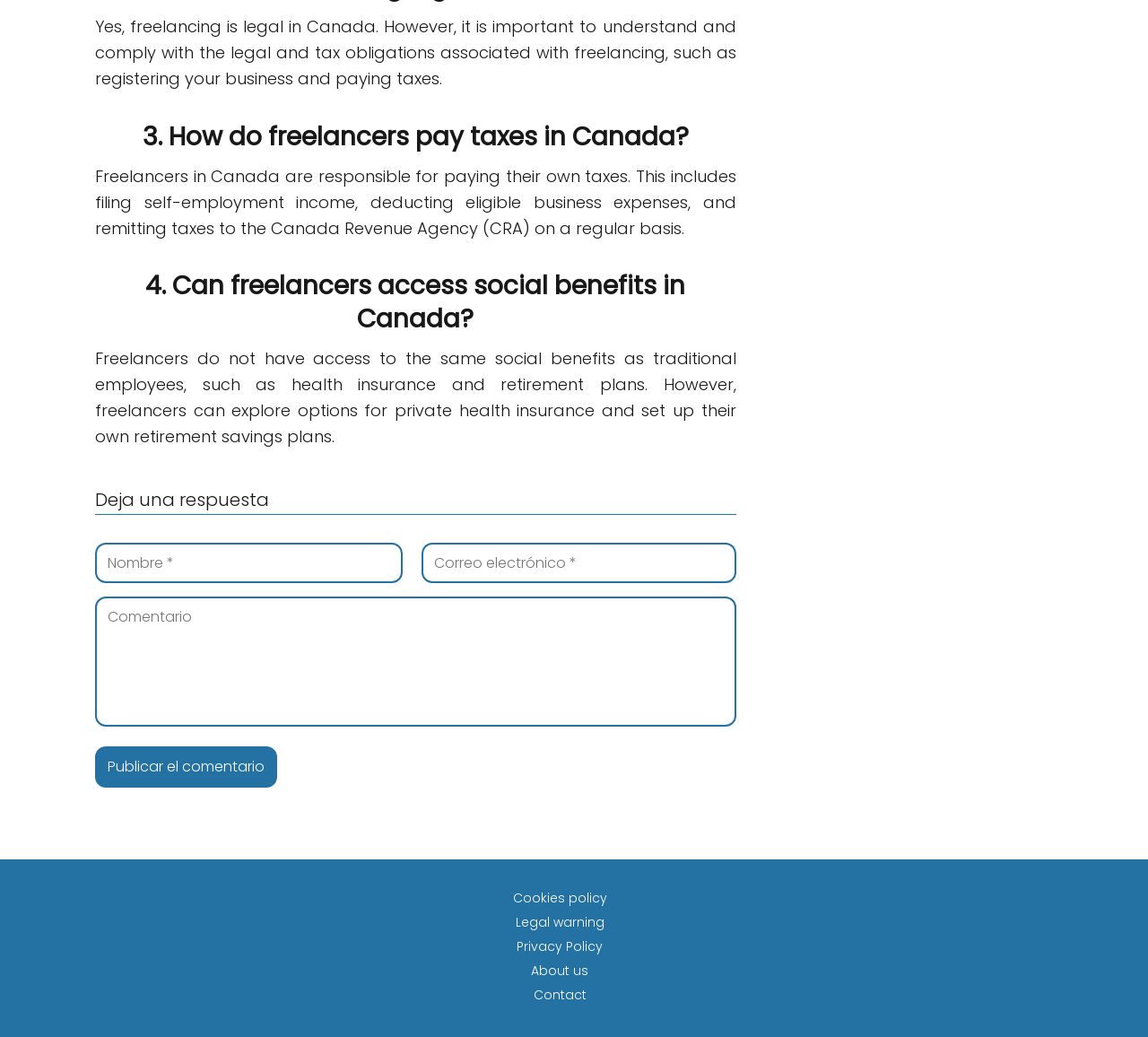Show me the bounding box coordinates of the clickable region to achieve the task as per the instruction: "leave a comment".

[0.083, 0.47, 0.234, 0.494]